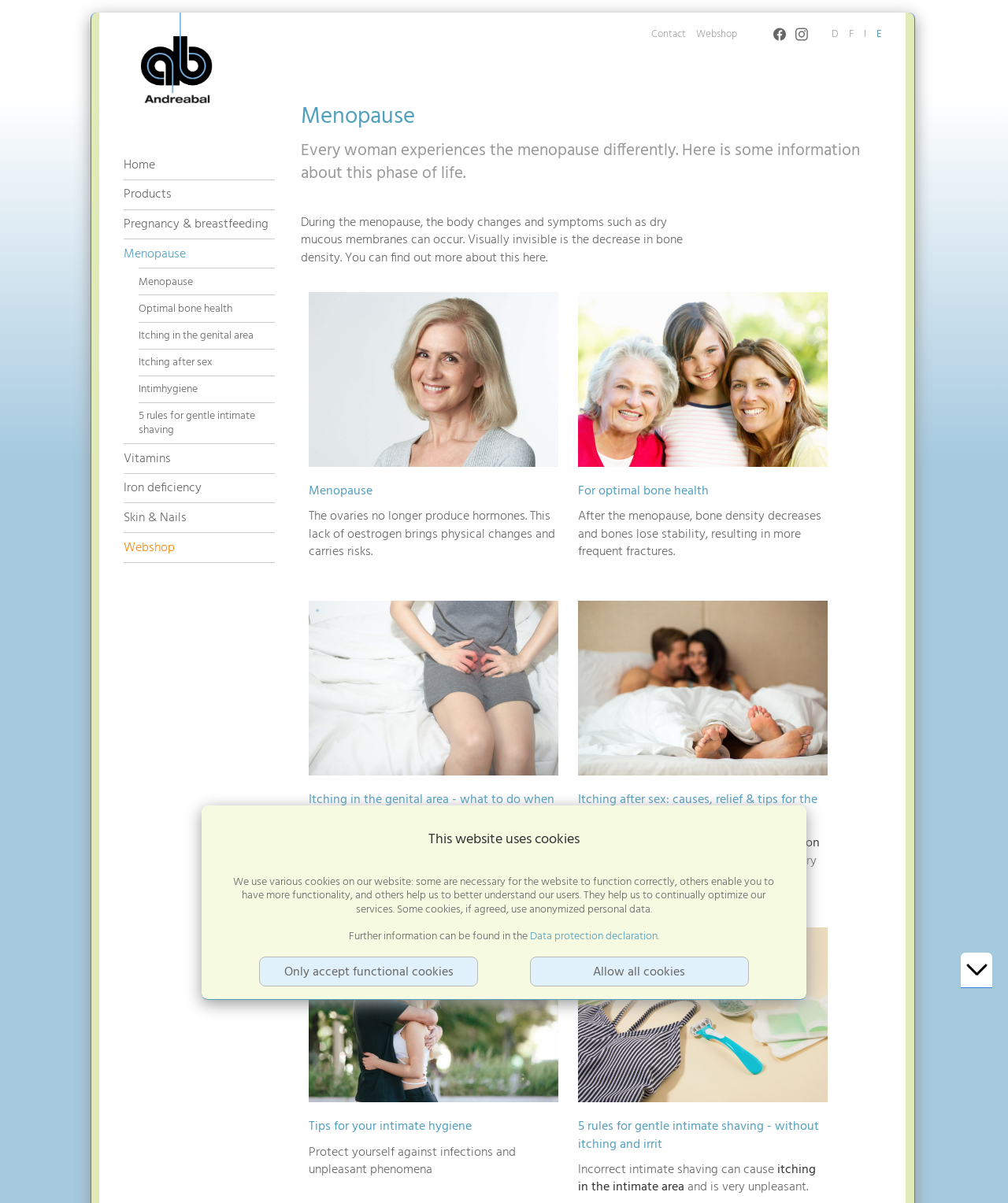How many sections are there in the webpage's main content area?
Look at the image and answer the question using a single word or phrase.

4